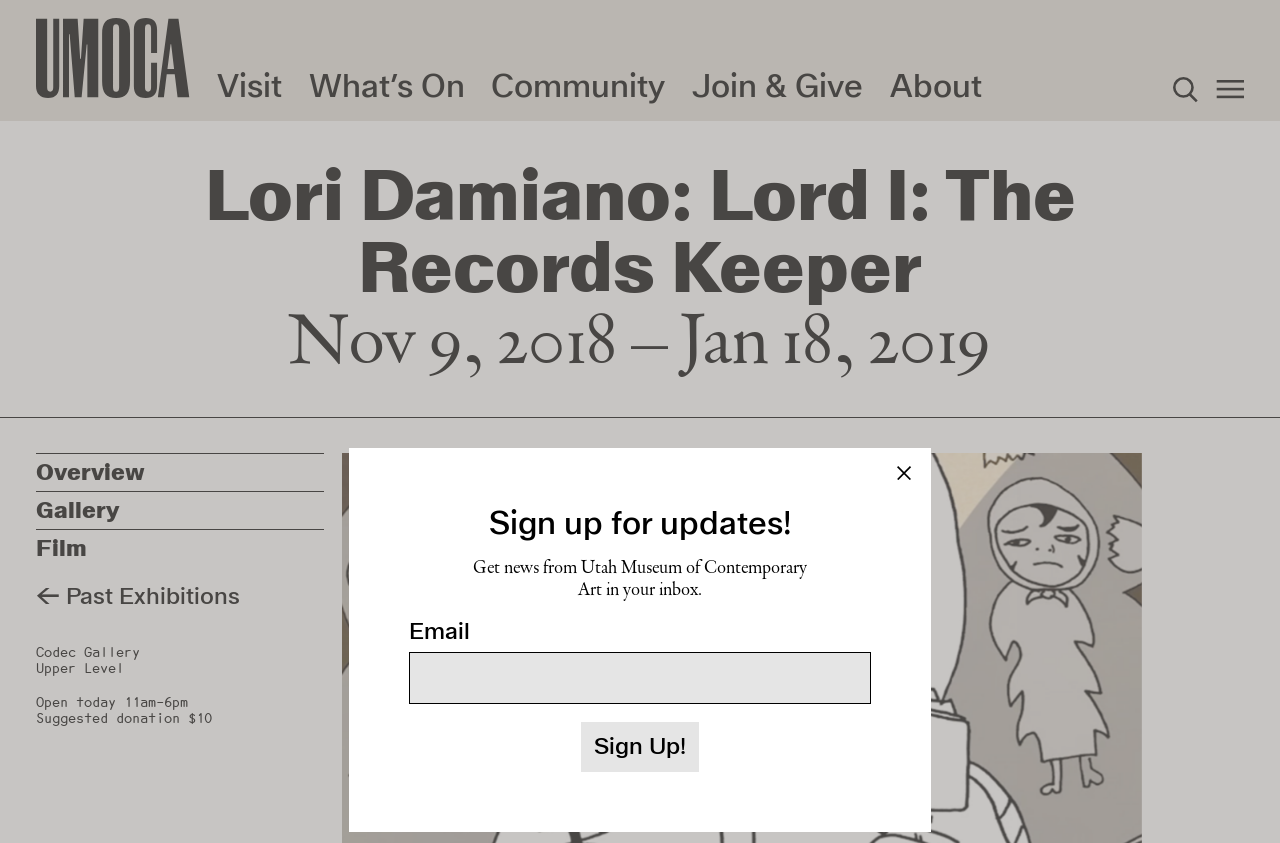Construct a comprehensive description capturing every detail on the webpage.

The webpage is about the Utah Museum of Contemporary Art, specifically featuring an exhibition titled "Lori Damiano: Lord I: The Records Keeper". At the top, there are several links to different sections of the website, including "Visit", "What's On", "Community", "Join & Give", and "About". 

To the left of these links, there are three small images, likely representing social media icons. Below these links, there is a search bar with a placeholder text "Search". 

The main content of the page is dedicated to the exhibition, with a large heading "Lori Damiano: Lord I: The Records Keeper" and a subheading "Nov 9, 2018 – Jan 18, 2019". Below this, there are three links to different aspects of the exhibition: "Overview", "Gallery", and "Film". 

Further down, there are links to "Past Exhibitions" and some information about the museum's location, including the name "Codec Gallery" and the fact that it is open today from 11am to 6pm with a suggested donation of $10. 

On the right side of the page, there is a column with several small images, likely representing different artworks or exhibitions. At the bottom of this column, there are two buttons to navigate through a slideshow, labeled "←" and "→". 

In the middle of the page, there is a call-to-action to sign up for updates from the museum, with a brief description and a form to enter an email address.